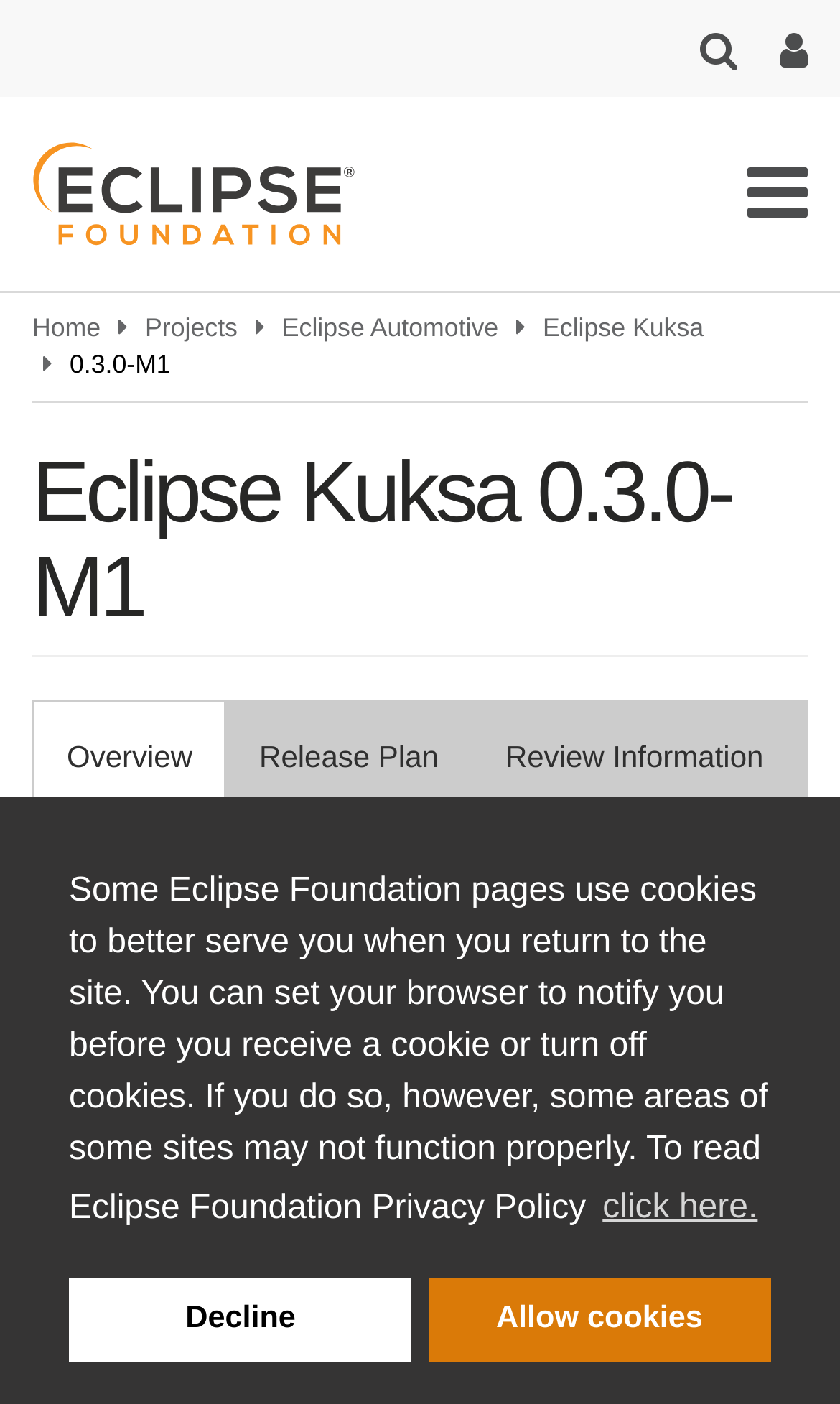Please provide a comprehensive response to the question based on the details in the image: How many tabs are available in the navigation?

I found the answer by looking at the navigation section, which has three links: 'Overview', 'Release Plan', and 'Review Information', indicating that there are three tabs available.